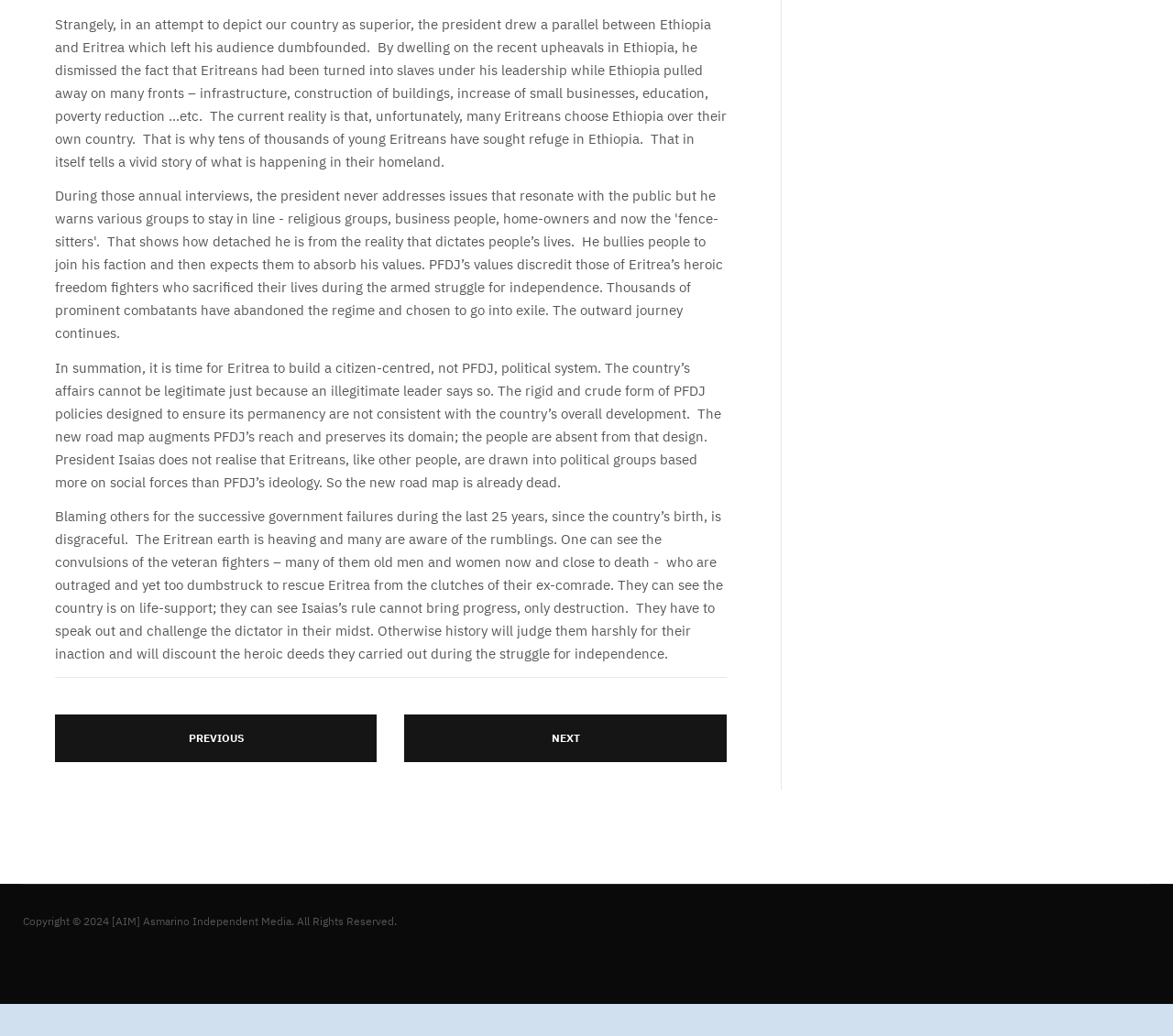Please provide a brief answer to the following inquiry using a single word or phrase:
What is the main topic of the article?

Eritrea politics